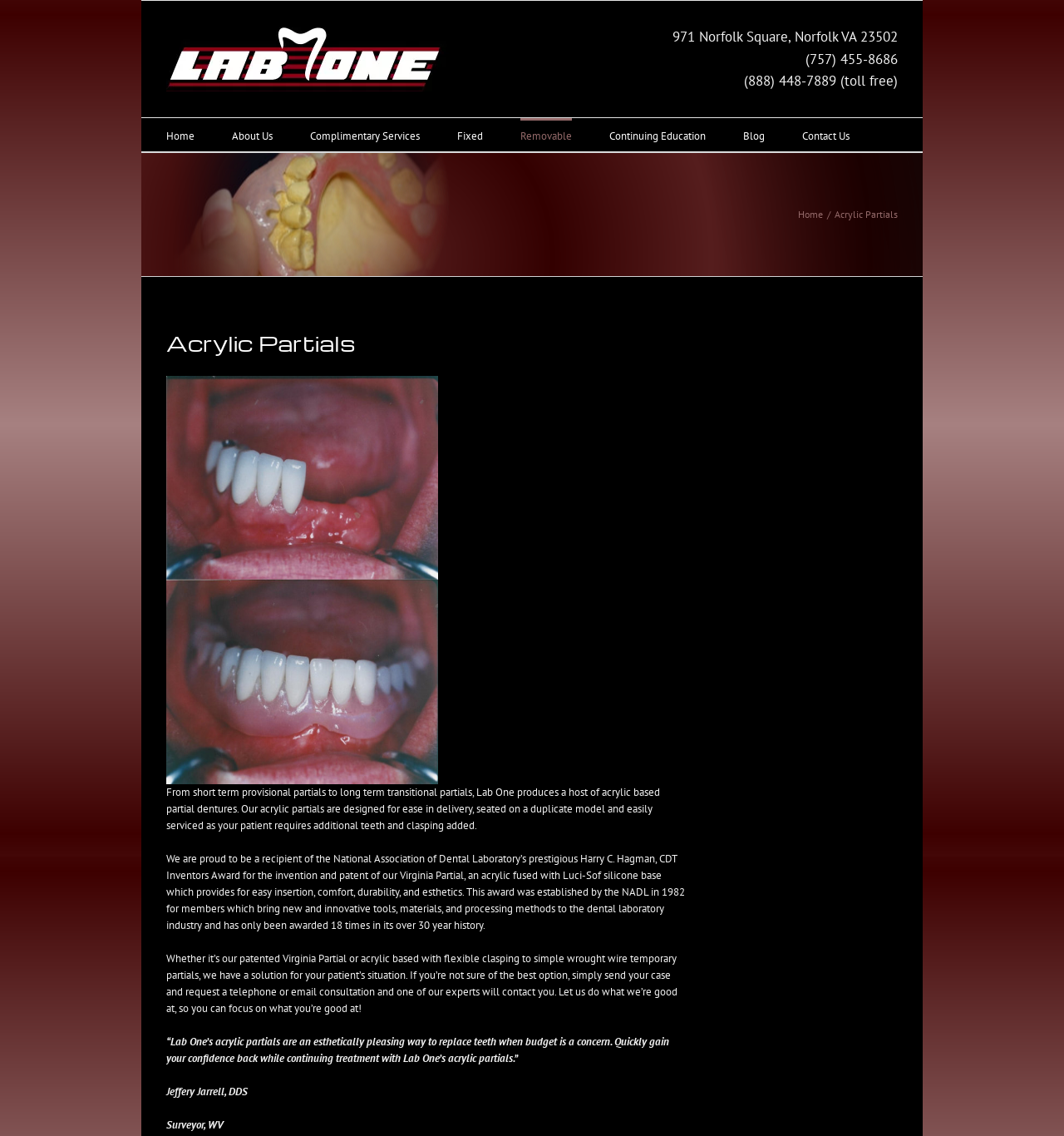Find the bounding box coordinates for the area that must be clicked to perform this action: "Learn more about Acrylic Partials".

[0.156, 0.284, 0.644, 0.319]